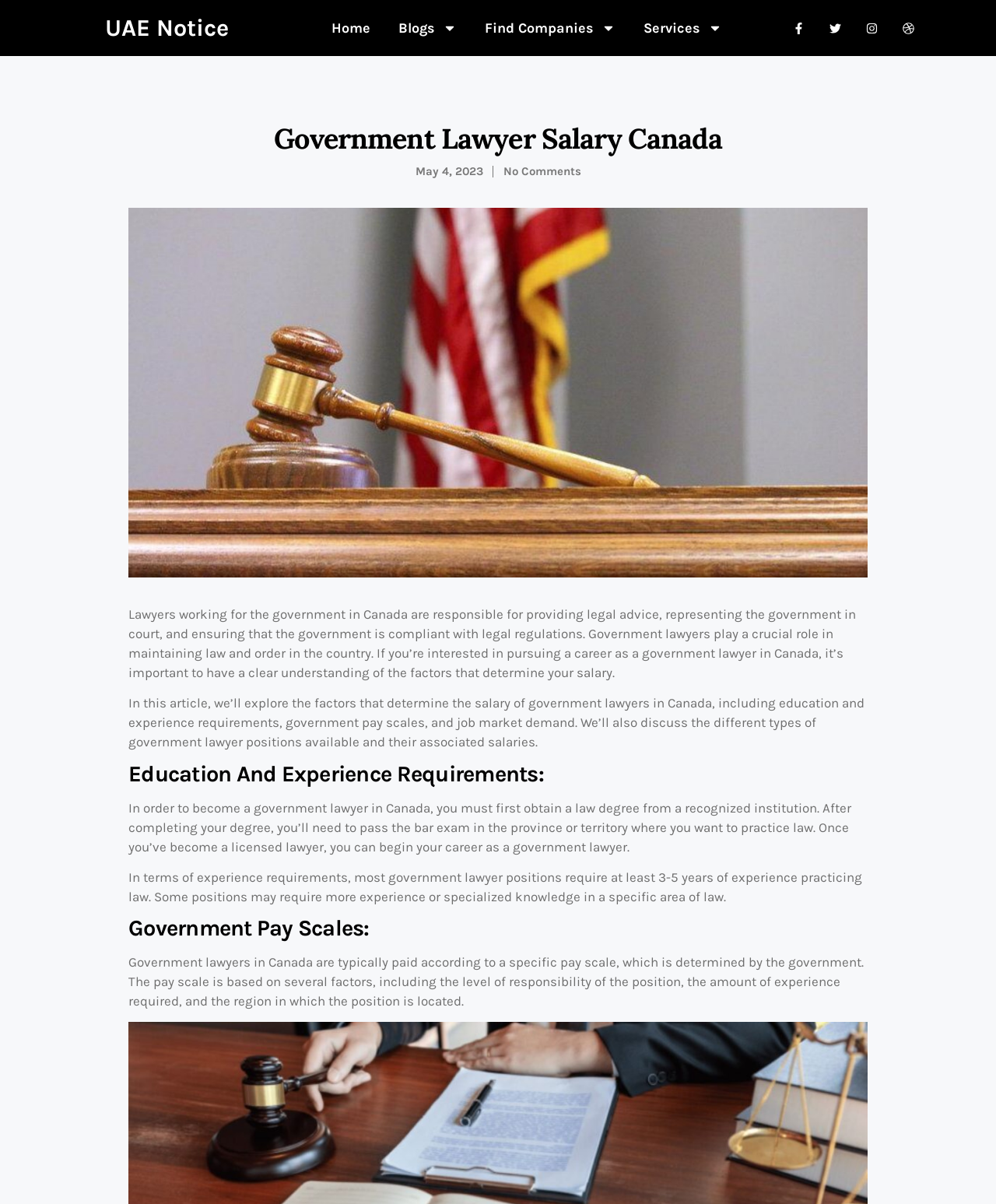What determines the salary of government lawyers in Canada?
Answer with a single word or short phrase according to what you see in the image.

Level of responsibility, experience, and region